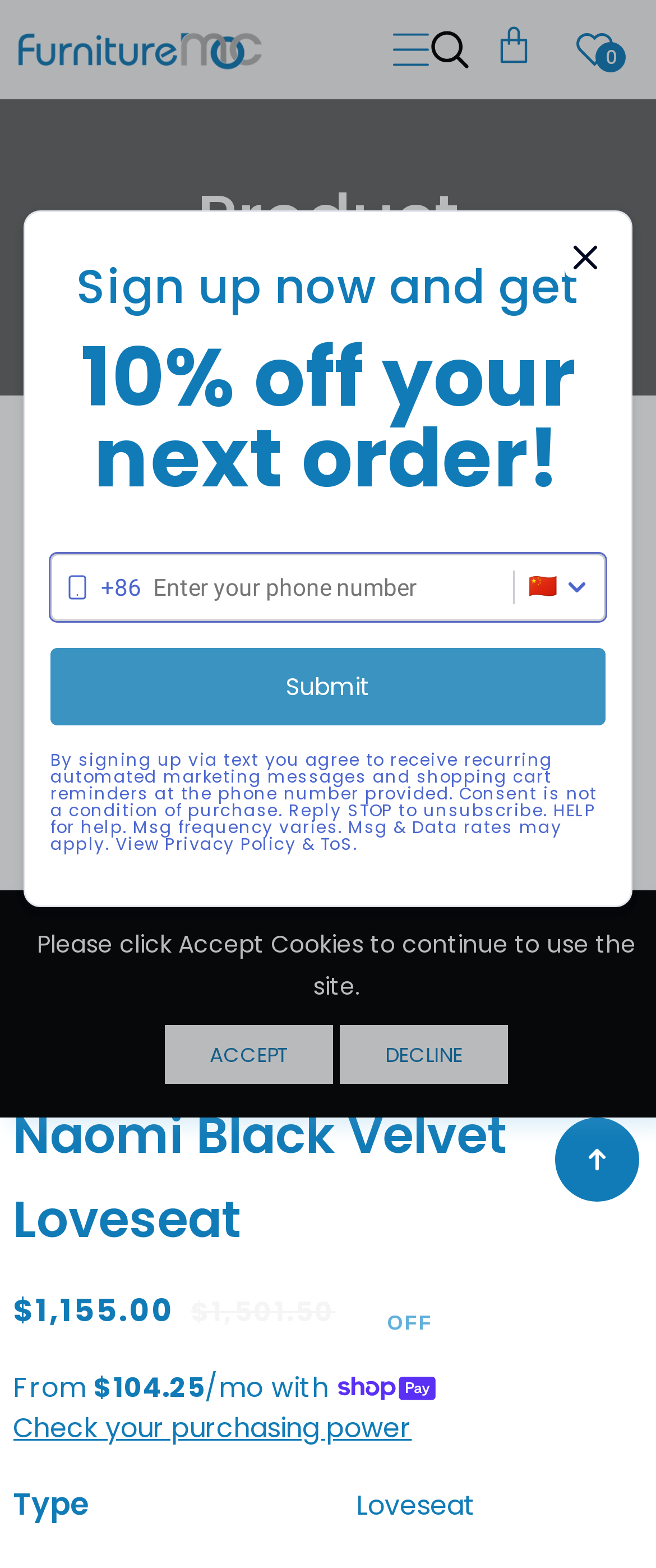Locate the bounding box coordinates of the clickable element to fulfill the following instruction: "Check the product information". Provide the coordinates as four float numbers between 0 and 1 in the format [left, top, right, bottom].

[0.017, 0.337, 0.223, 0.395]